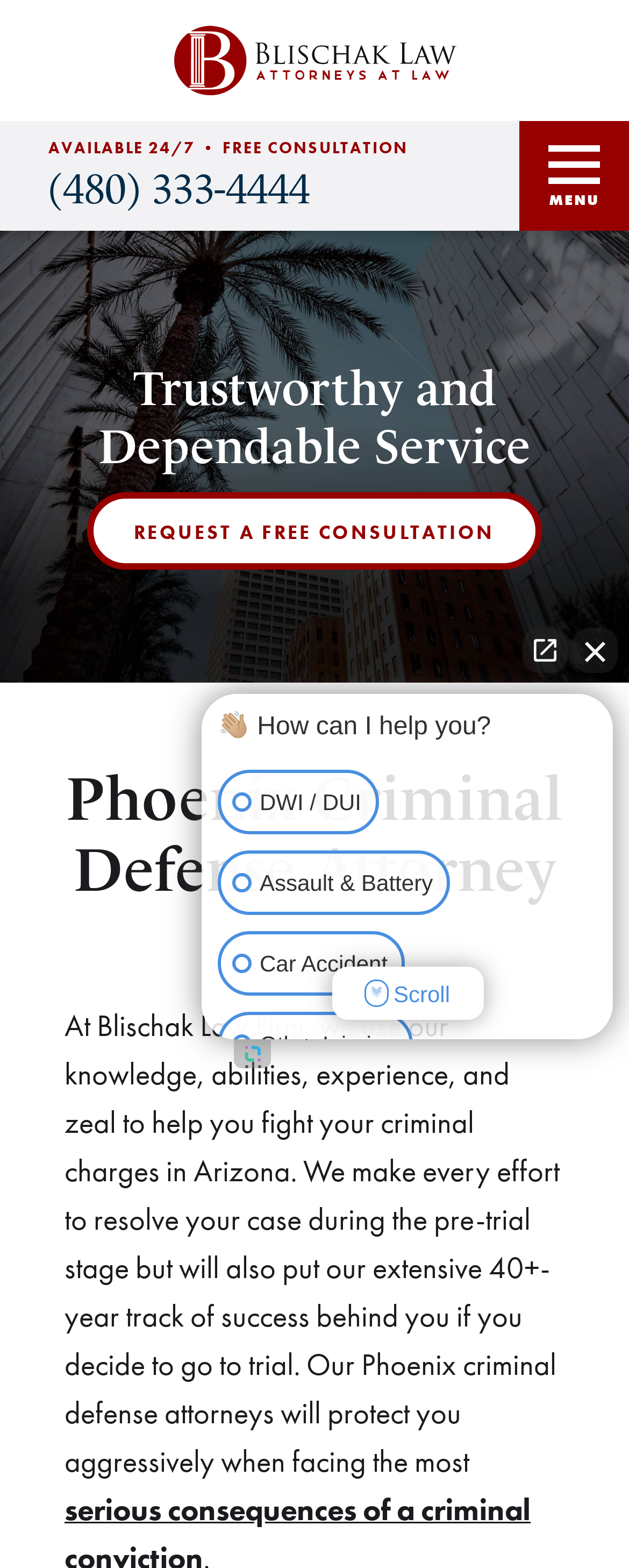What is the main service offered by the law firm?
Please provide a comprehensive answer to the question based on the webpage screenshot.

I inferred this by looking at the heading element 'Phoenix Criminal Defense Attorney' and the static text 'At Blischak Law Firm, we use our knowledge, abilities, experience, and zeal to help you fight your criminal charges in Arizona.' which suggests that the law firm specializes in criminal defense.